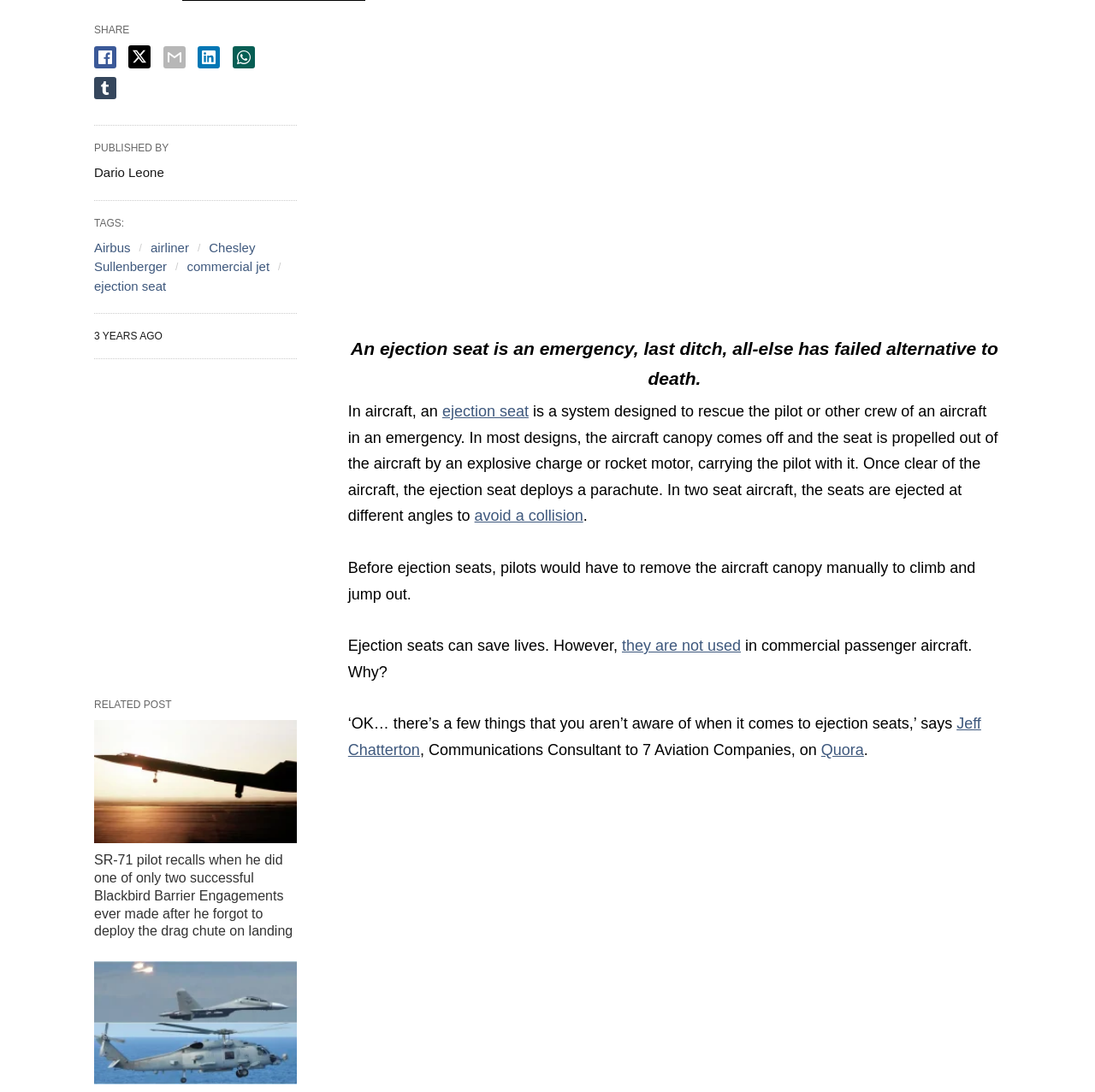How many authors are mentioned on the webpage?
Please provide a comprehensive answer to the question based on the webpage screenshot.

Only one author, Dario Leone, is mentioned on the webpage, as indicated by the 'PUBLISHED BY' section.